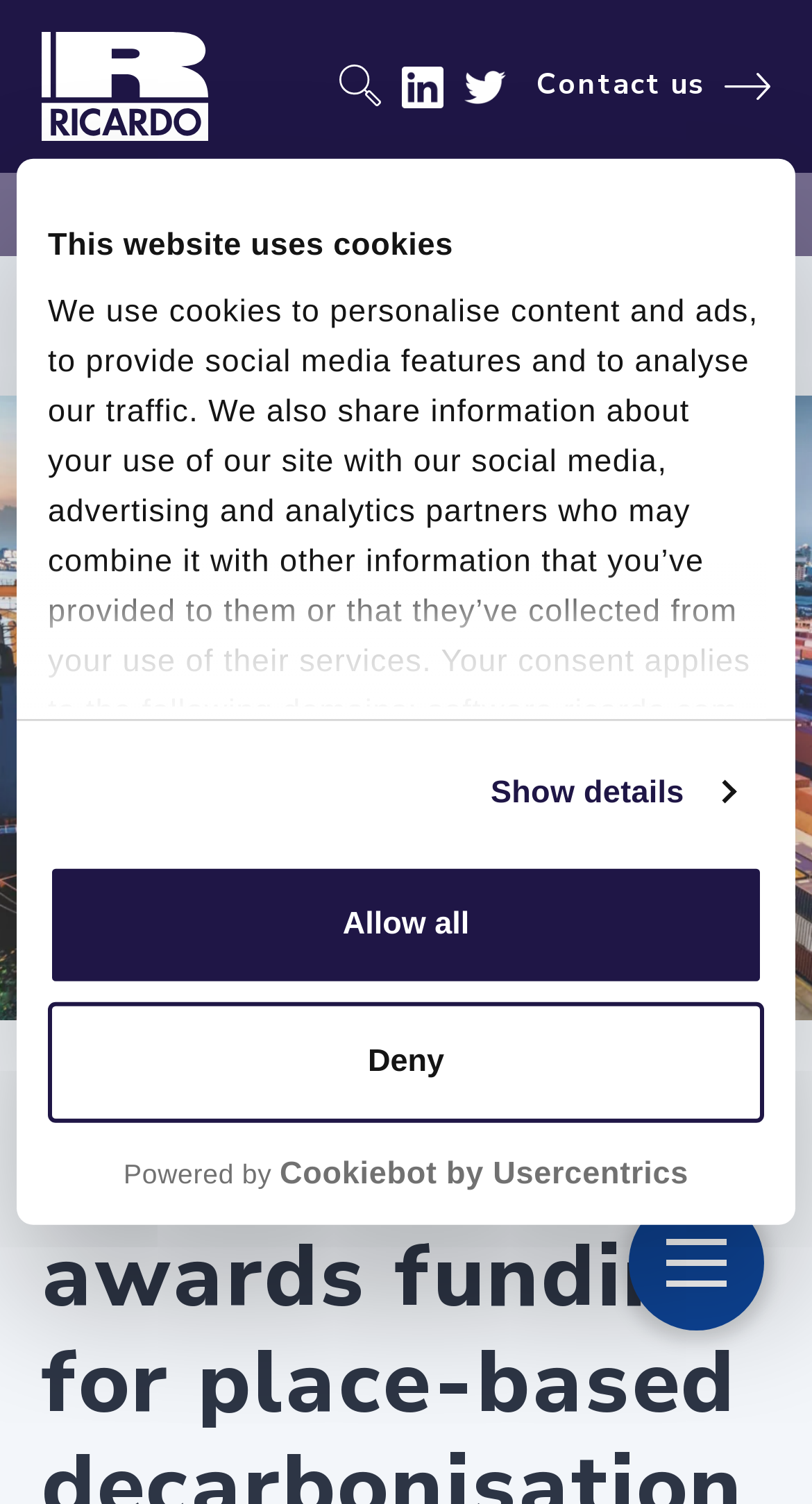Could you locate the bounding box coordinates for the section that should be clicked to accomplish this task: "Click the brand logo".

[0.051, 0.021, 0.256, 0.094]